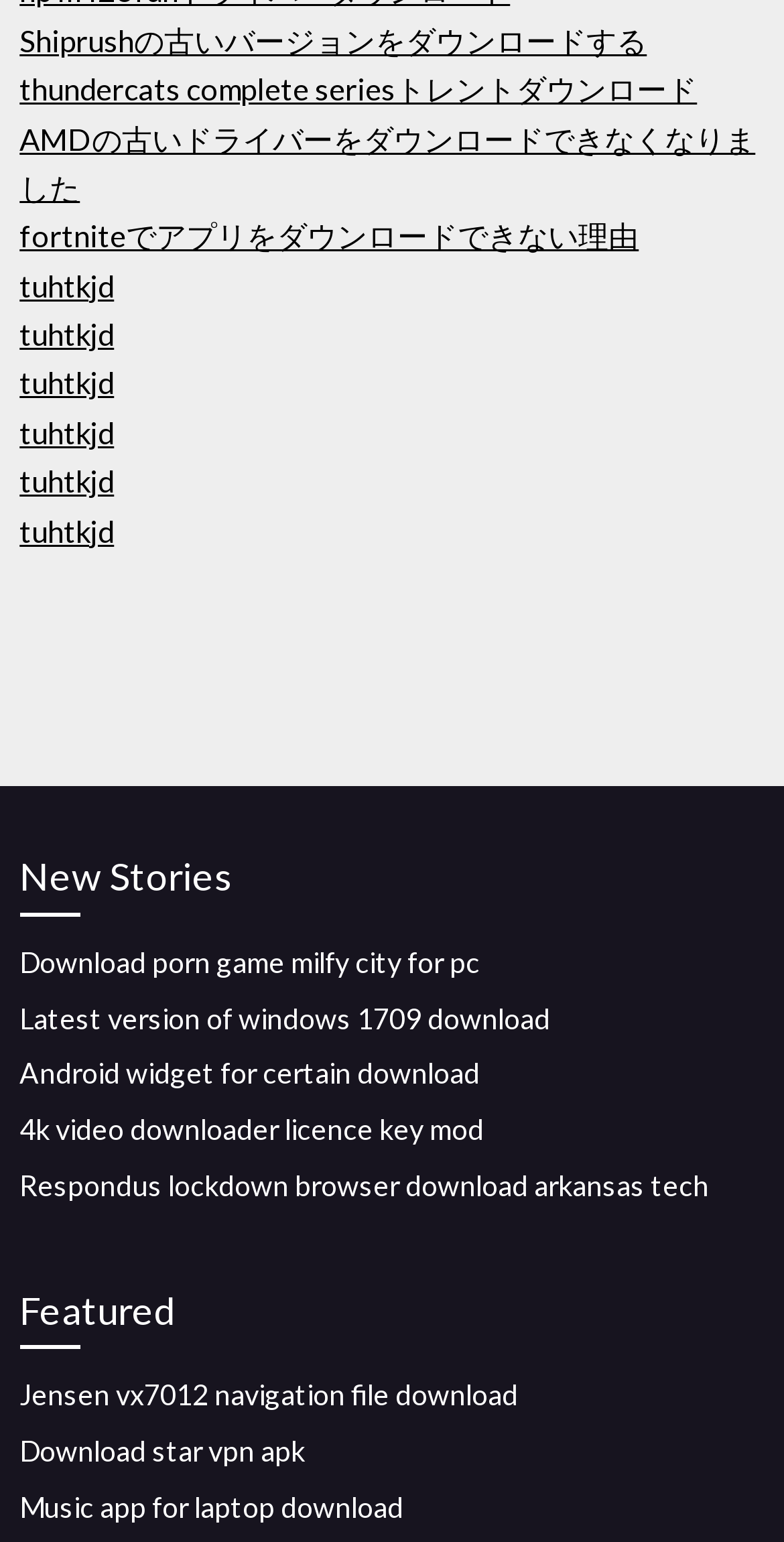Please answer the following question using a single word or phrase: 
How many links are there under the 'New Stories' heading?

5